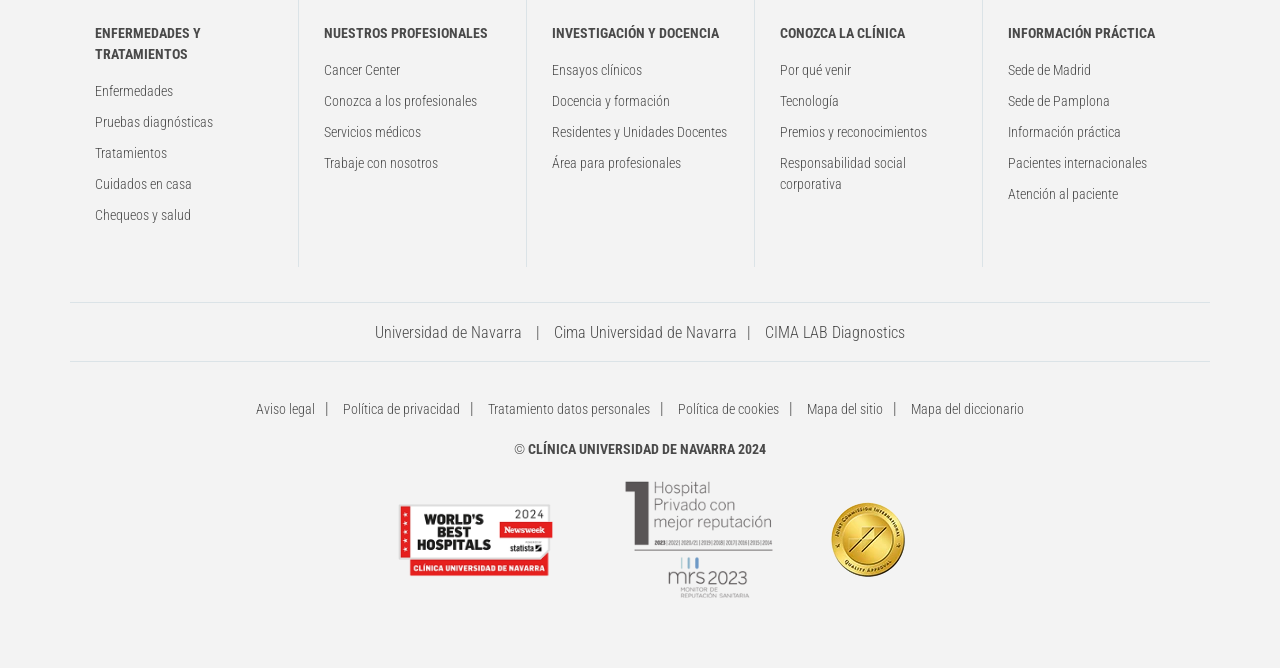Determine the bounding box coordinates for the region that must be clicked to execute the following instruction: "Click the HOME link".

None